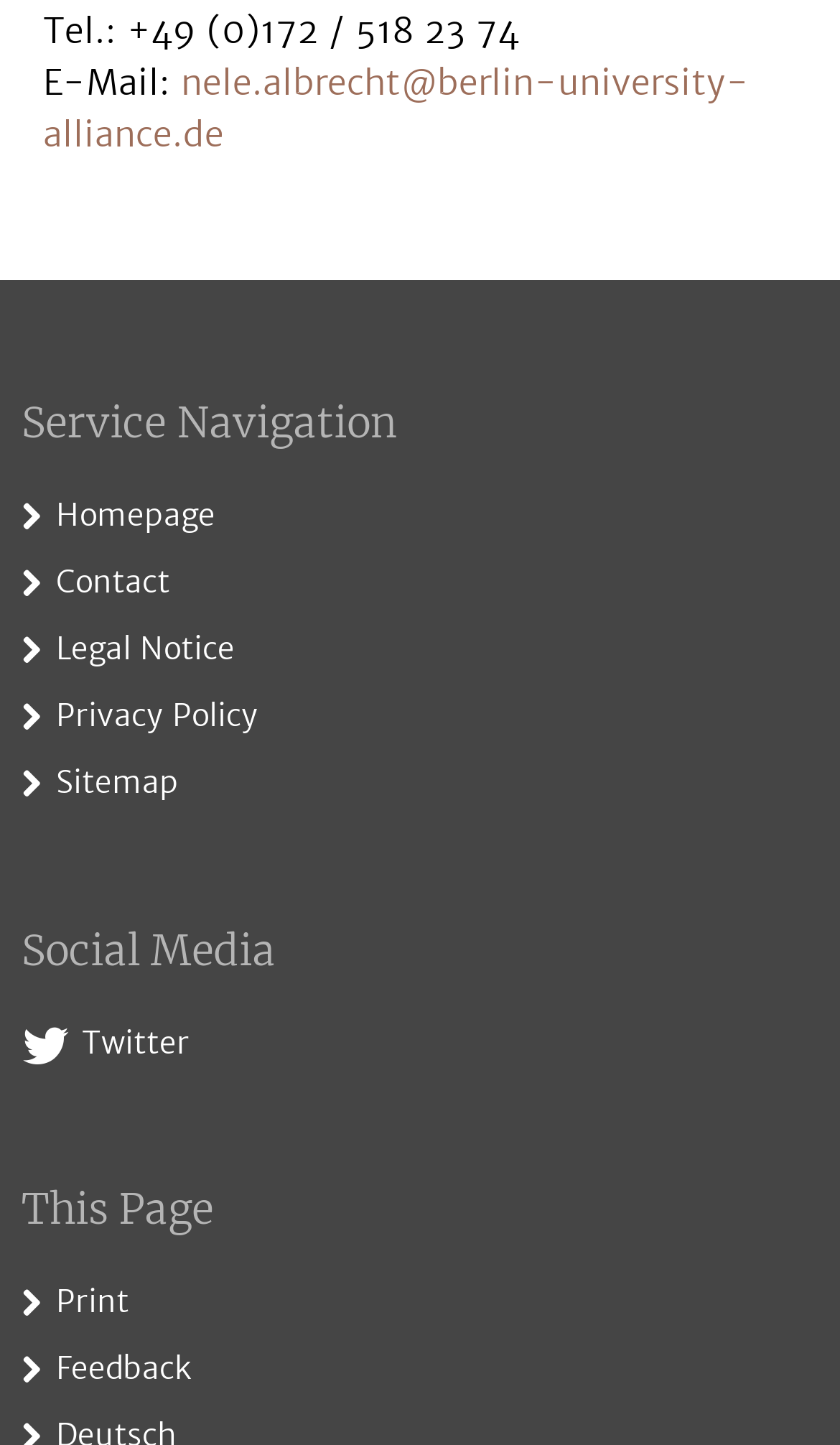Locate the bounding box coordinates of the element that should be clicked to fulfill the instruction: "print the page".

[0.067, 0.887, 0.154, 0.914]